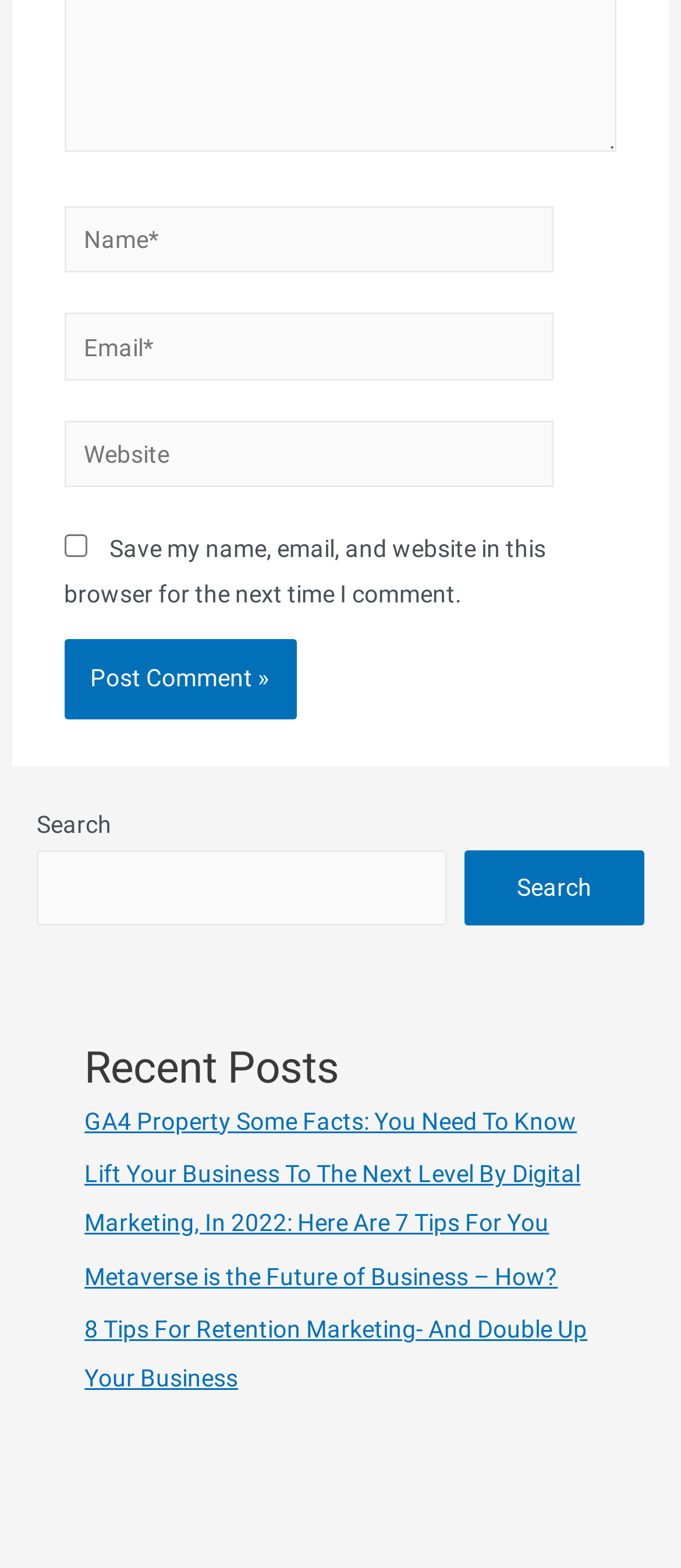Locate the bounding box coordinates of the element's region that should be clicked to carry out the following instruction: "Search for something". The coordinates need to be four float numbers between 0 and 1, i.e., [left, top, right, bottom].

[0.054, 0.542, 0.656, 0.591]